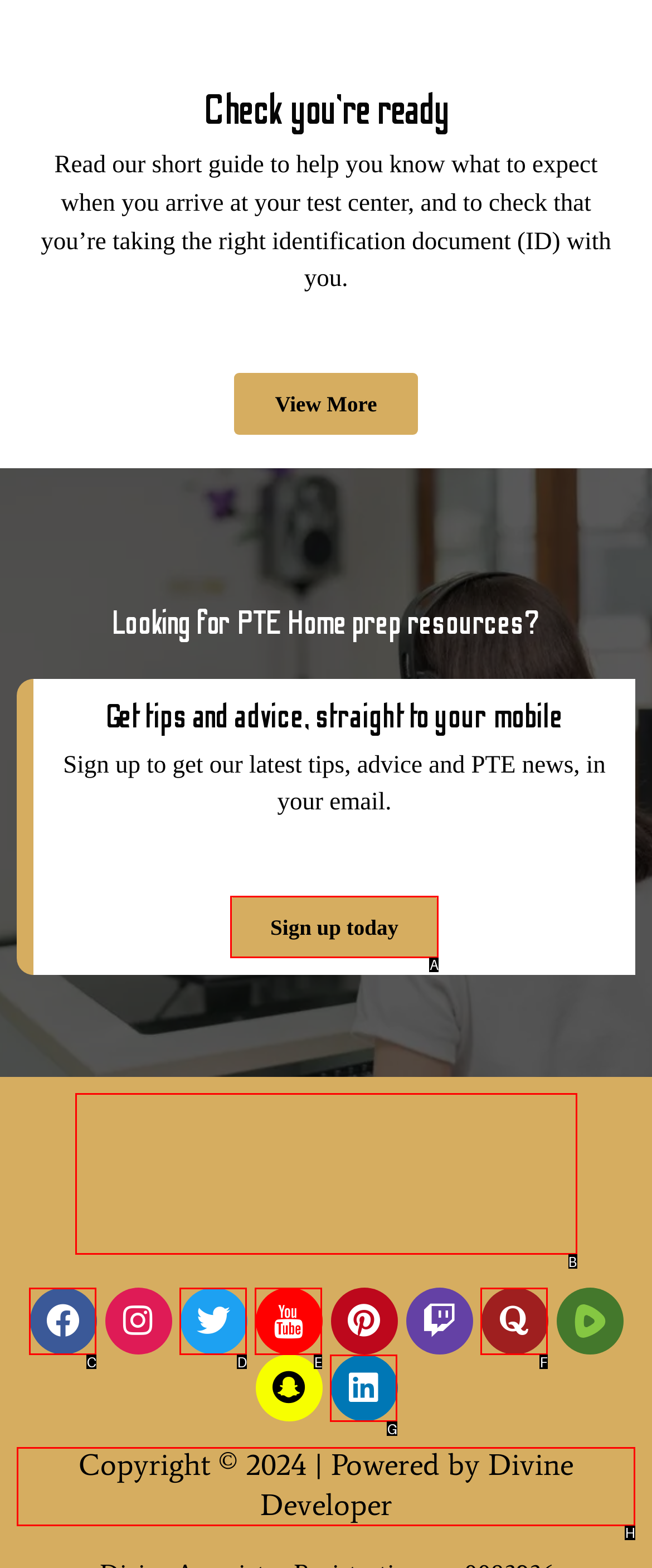From the given choices, which option should you click to complete this task: Check the copyright information? Answer with the letter of the correct option.

H